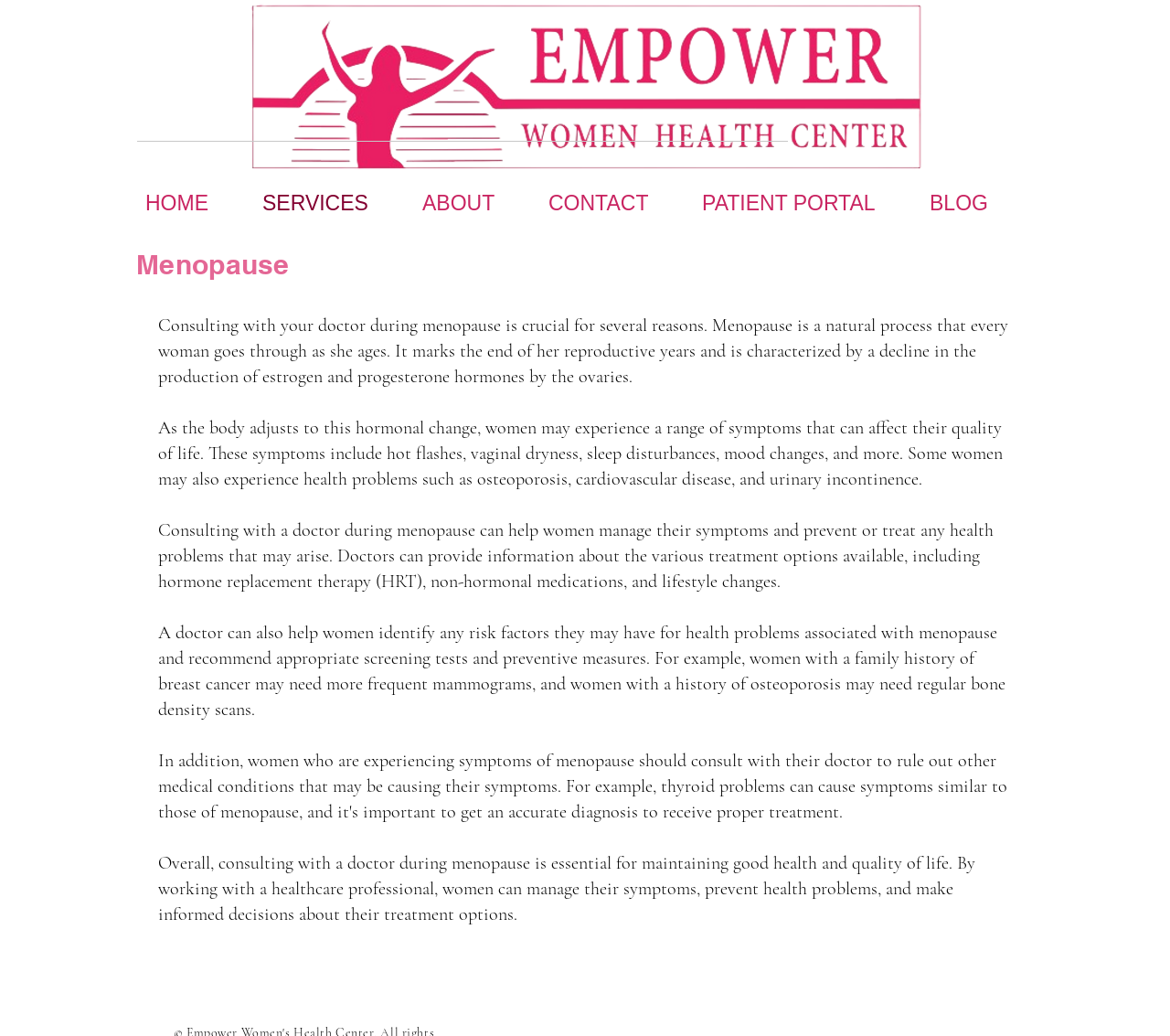Summarize the webpage comprehensively, mentioning all visible components.

The webpage is about menopause and its related health issues. At the top left corner, there is a logo of Empower Women Health Center. Below the logo, there is a navigation menu with six links: HOME, SERVICES, ABOUT, CONTACT, PATIENT PORTAL, and BLOG. 

The main content of the webpage is divided into several sections. The first section has a heading "Menopause" and is located below the navigation menu. This section provides an introduction to menopause, describing it as a natural process that every woman goes through as she ages, characterized by a decline in the production of estrogen and progesterone hormones by the ovaries. 

Below the introduction, there are four paragraphs of text that discuss the symptoms and health problems associated with menopause, such as hot flashes, vaginal dryness, sleep disturbances, mood changes, osteoporosis, cardiovascular disease, and urinary incontinence. The text also explains the importance of consulting with a doctor during menopause to manage symptoms, prevent health problems, and make informed decisions about treatment options.